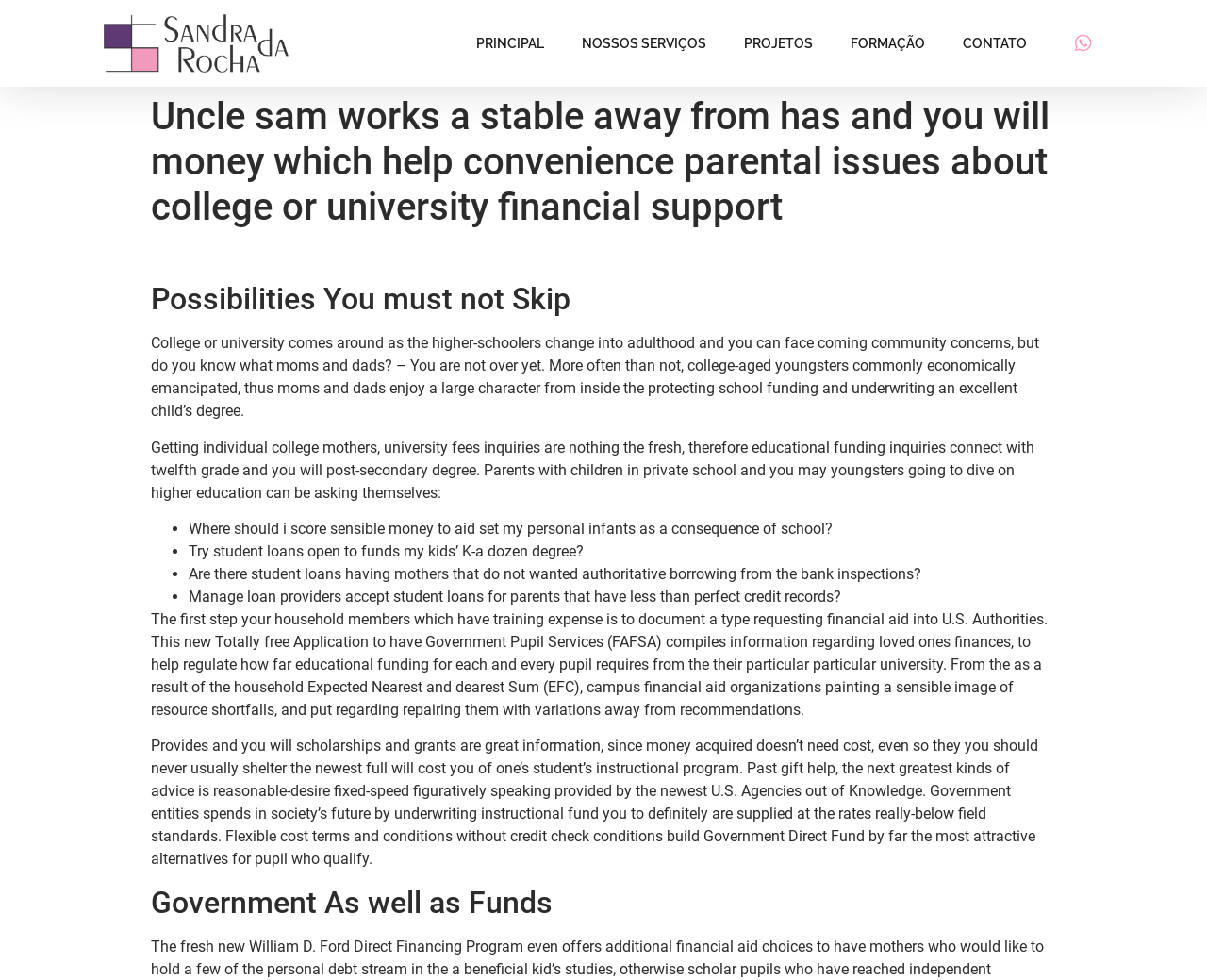Using the provided description Formação, find the bounding box coordinates for the UI element. Provide the coordinates in (top-left x, top-left y, bottom-right x, bottom-right y) format, ensuring all values are between 0 and 1.

[0.689, 0.022, 0.782, 0.066]